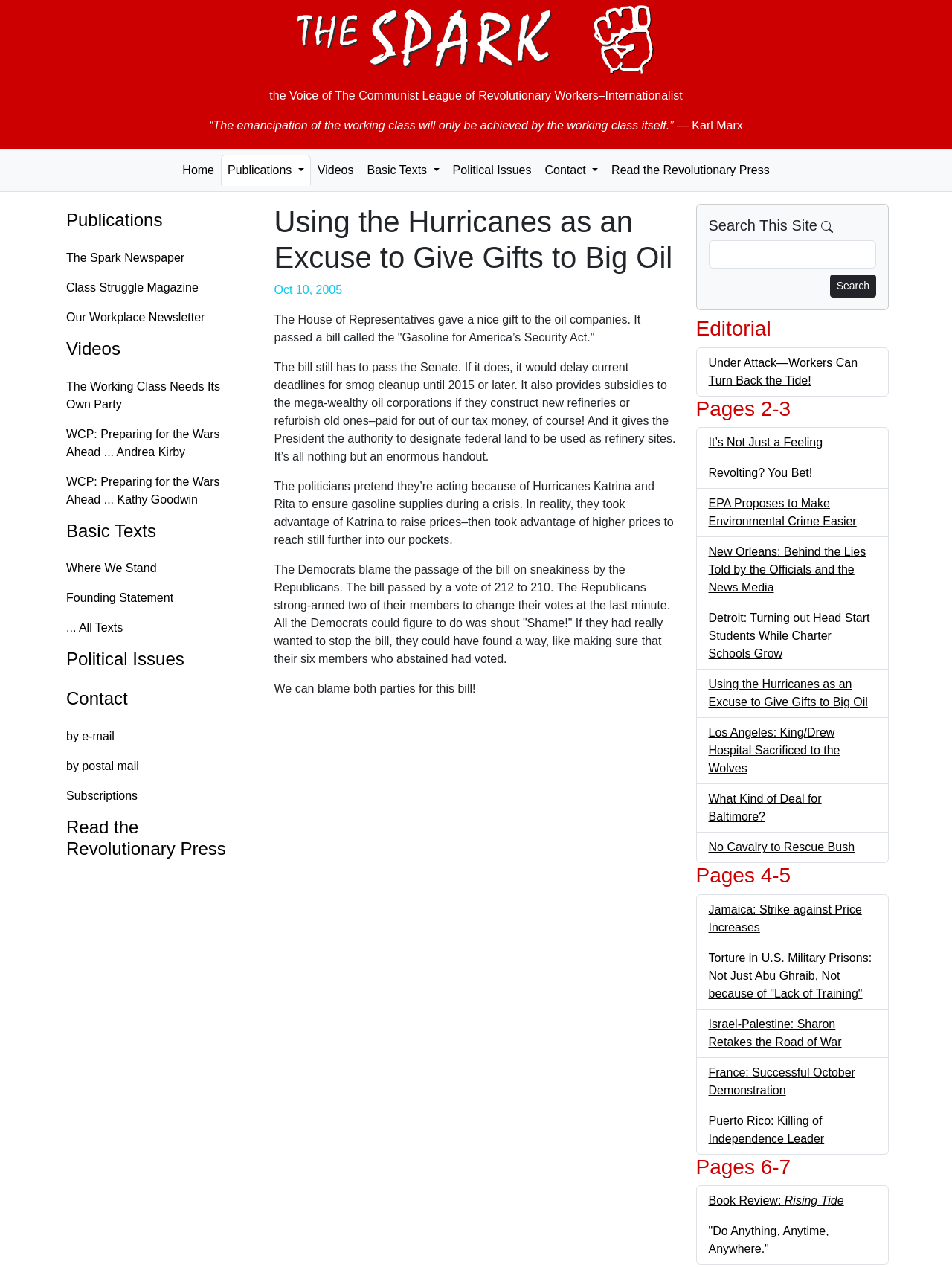What is the purpose of the 'Search This Site' feature?
Give a thorough and detailed response to the question.

The 'Search This Site' feature is located at the top-right corner of the webpage, and it allows users to search for specific content within the website. This can be inferred by the presence of a search box and a 'Search' button.